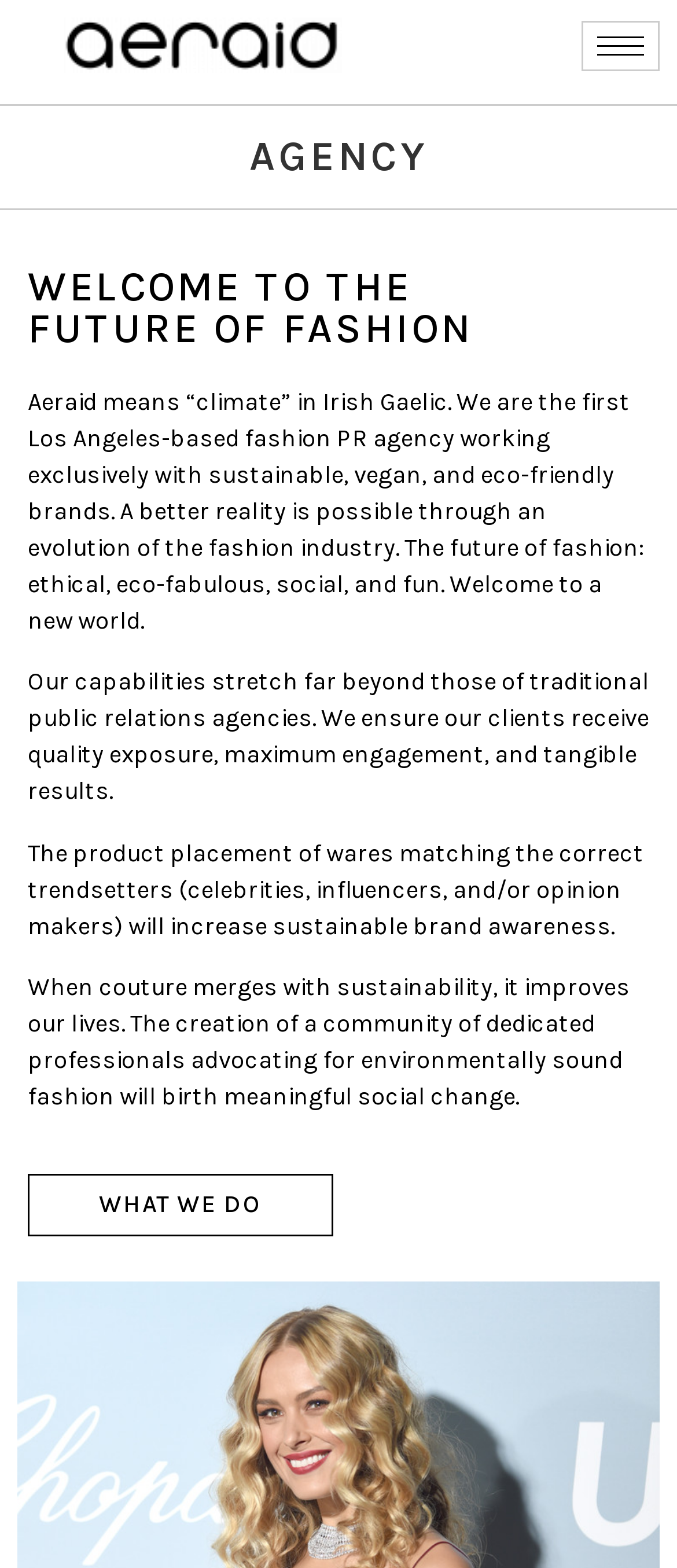What is the focus of the agency?
Answer the question with detailed information derived from the image.

The focus of the agency can be inferred from the StaticText element with the text 'We are the first Los Angeles-based fashion PR agency working exclusively with sustainable, vegan, and eco-friendly brands.'